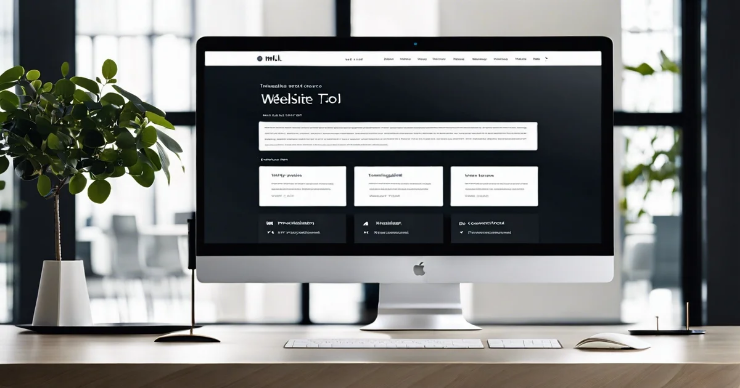What is the purpose of the website on the computer screen?
Use the image to answer the question with a single word or phrase.

Translation tools